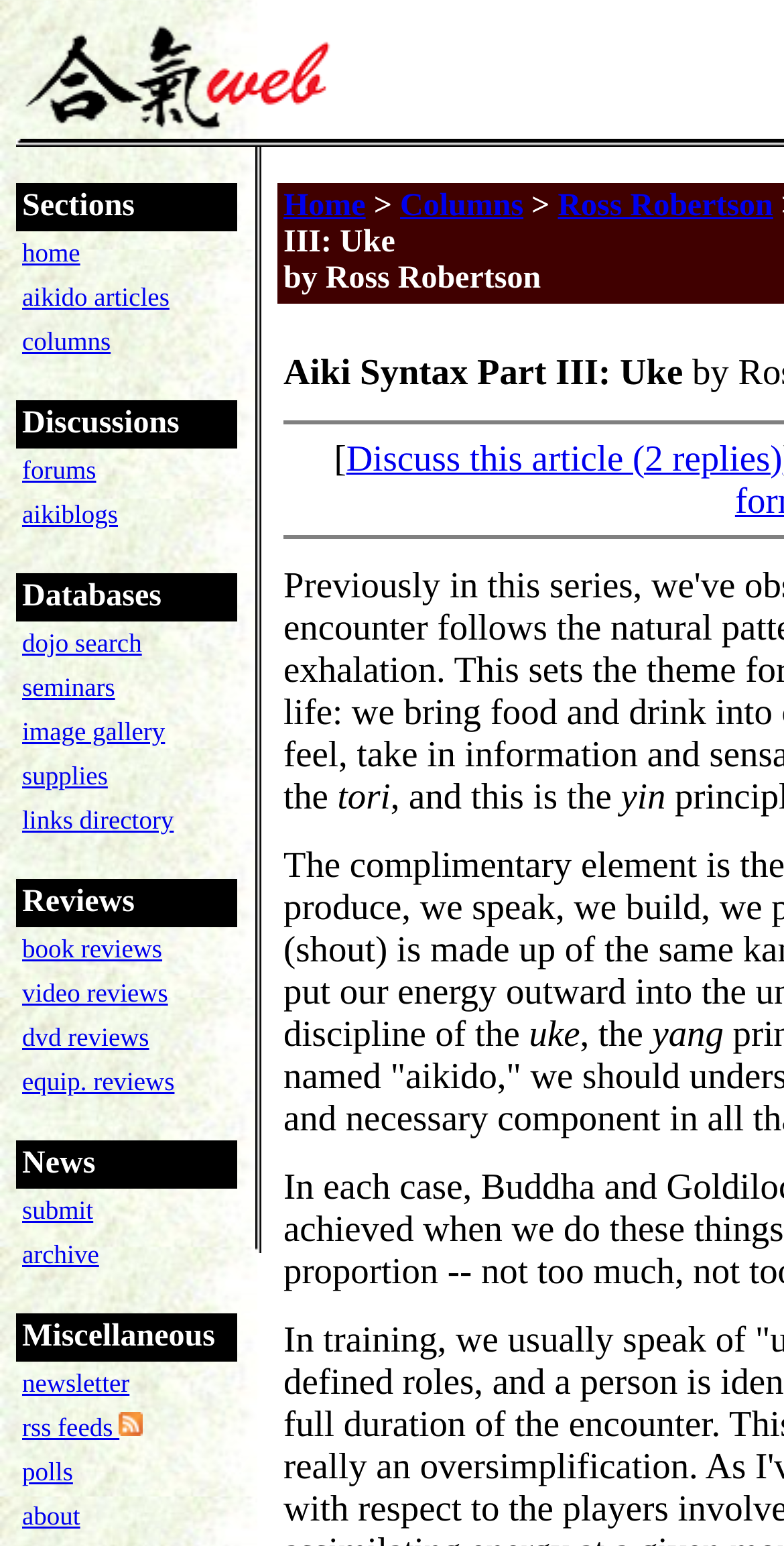Find the bounding box coordinates of the element's region that should be clicked in order to follow the given instruction: "view aikido articles". The coordinates should consist of four float numbers between 0 and 1, i.e., [left, top, right, bottom].

[0.028, 0.182, 0.216, 0.202]